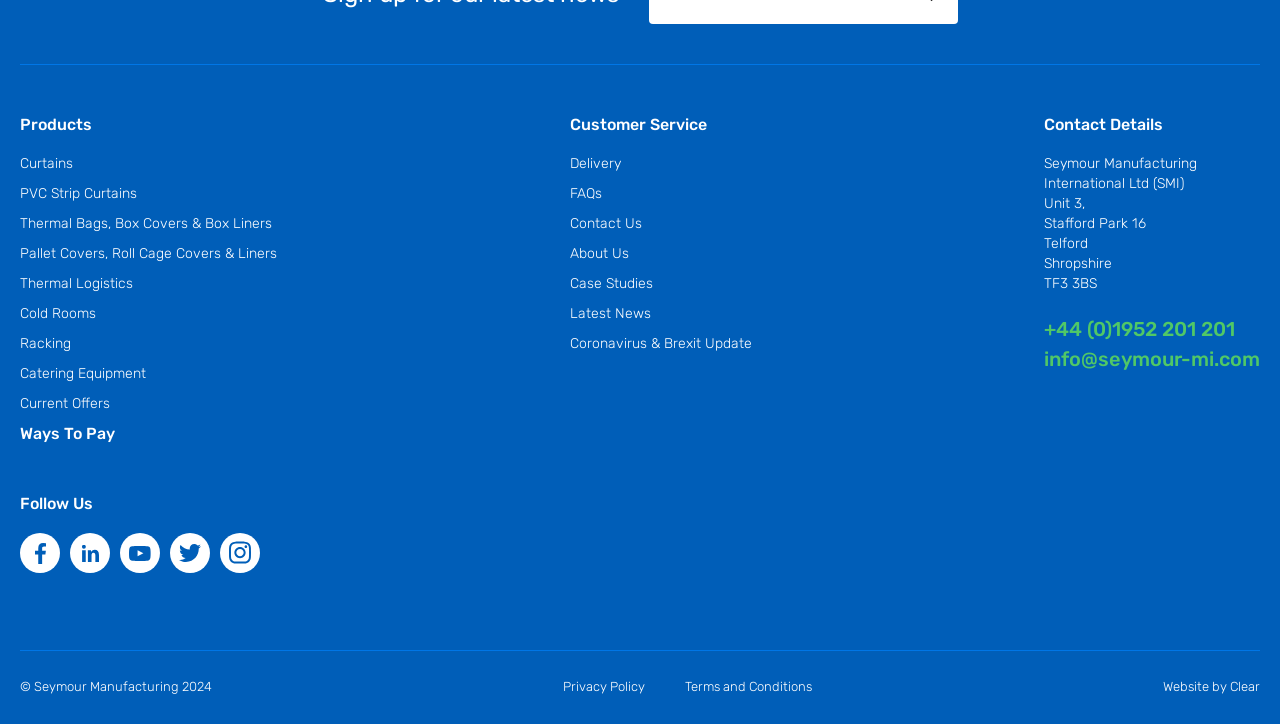What is the copyright year of the website?
Refer to the image and provide a concise answer in one word or phrase.

2024